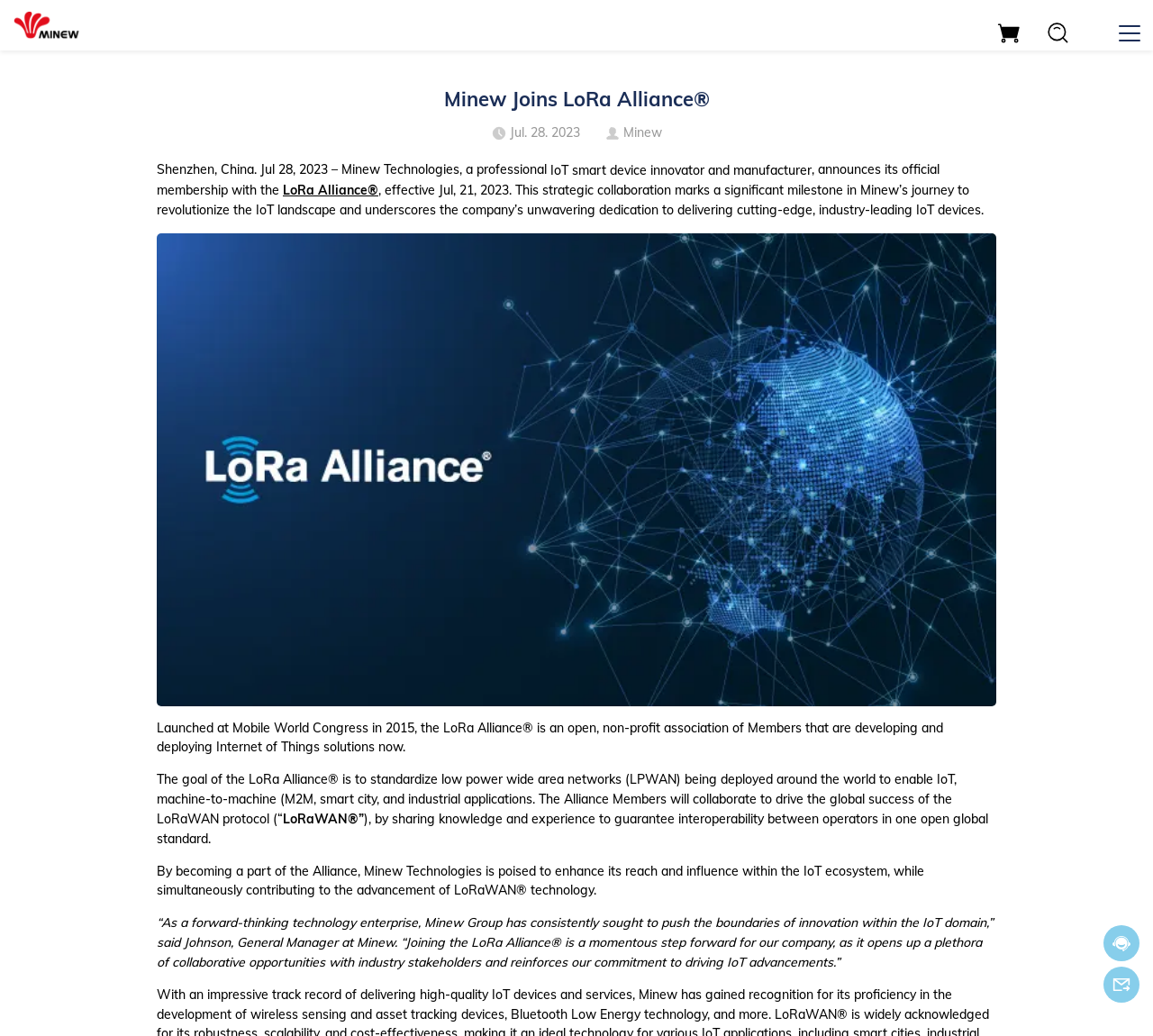Refer to the image and provide an in-depth answer to the question: 
What is the name of the technology that Minew is contributing to?

Minew Technologies is contributing to the advancement of LoRaWAN technology, which is a protocol for low power wide area networks (LPWAN) being deployed around the world to enable IoT, machine-to-machine (M2M), smart city, and industrial applications.